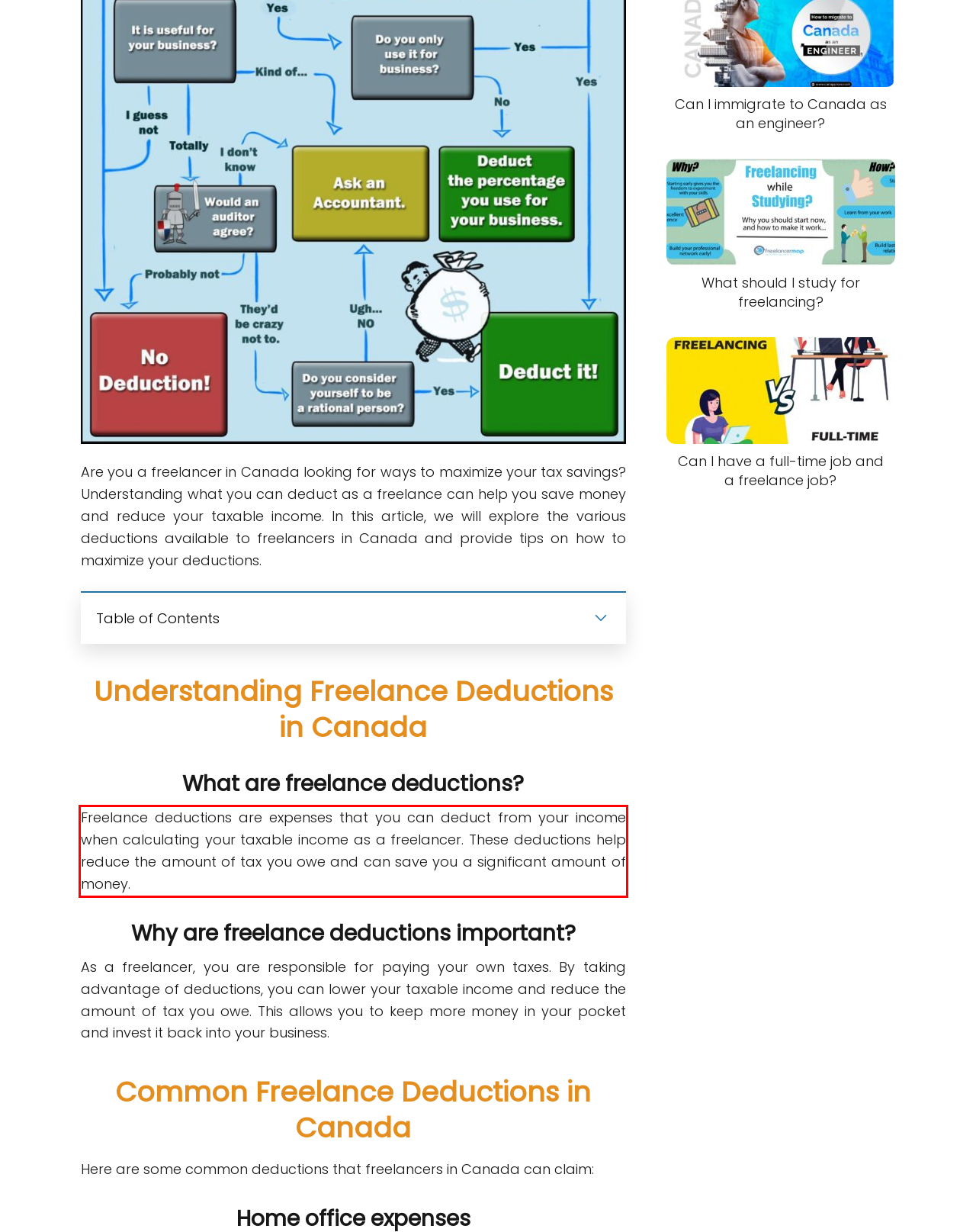Review the webpage screenshot provided, and perform OCR to extract the text from the red bounding box.

Freelance deductions are expenses that you can deduct from your income when calculating your taxable income as a freelancer. These deductions help reduce the amount of tax you owe and can save you a significant amount of money.